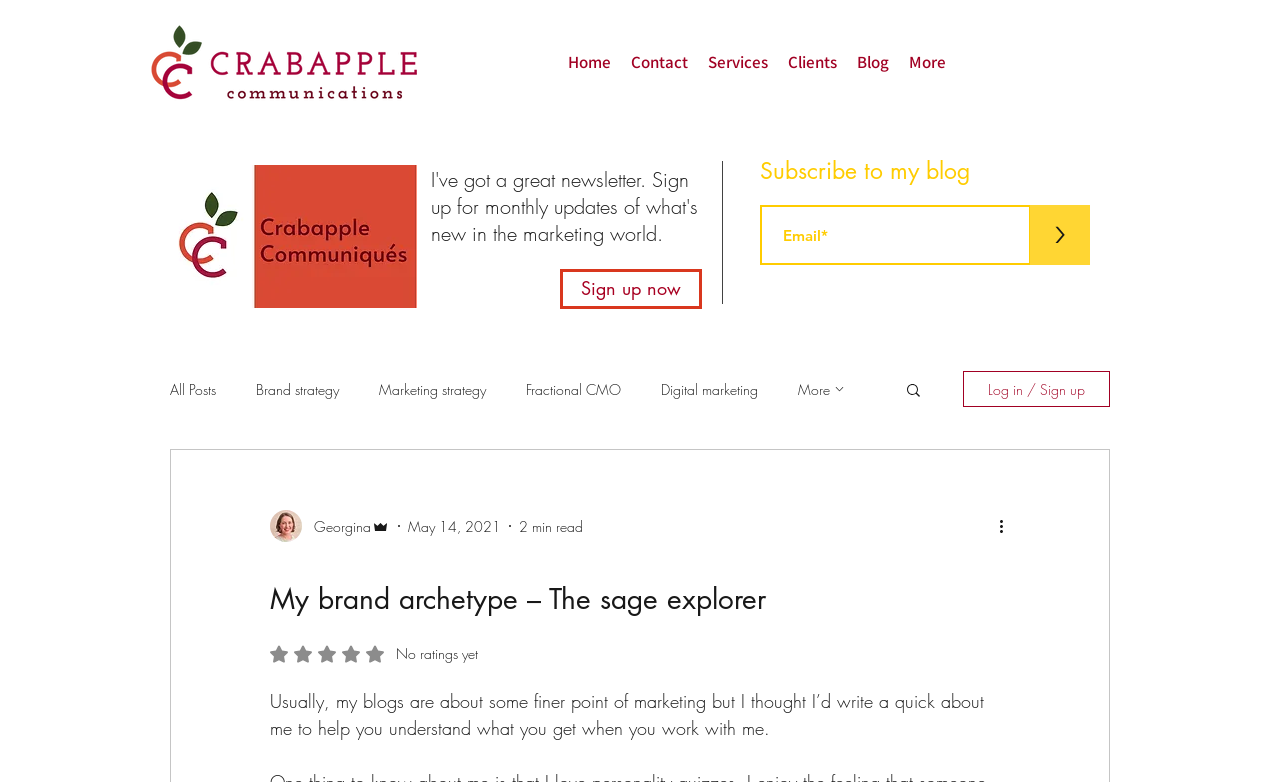Respond to the question below with a single word or phrase:
How many links are there in the navigation menu?

6